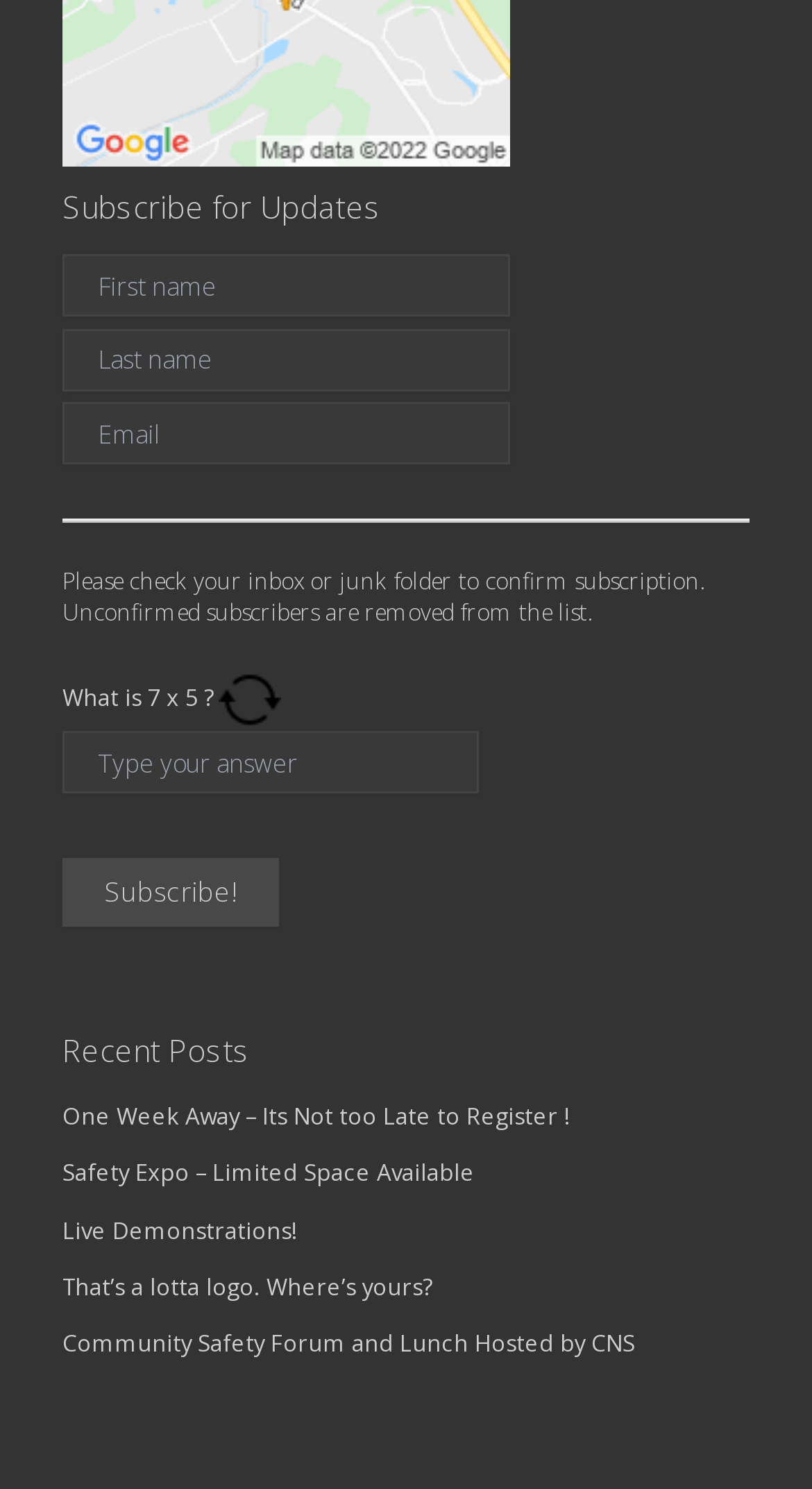Provide a brief response to the question below using a single word or phrase: 
How many textboxes are in the contact form?

4